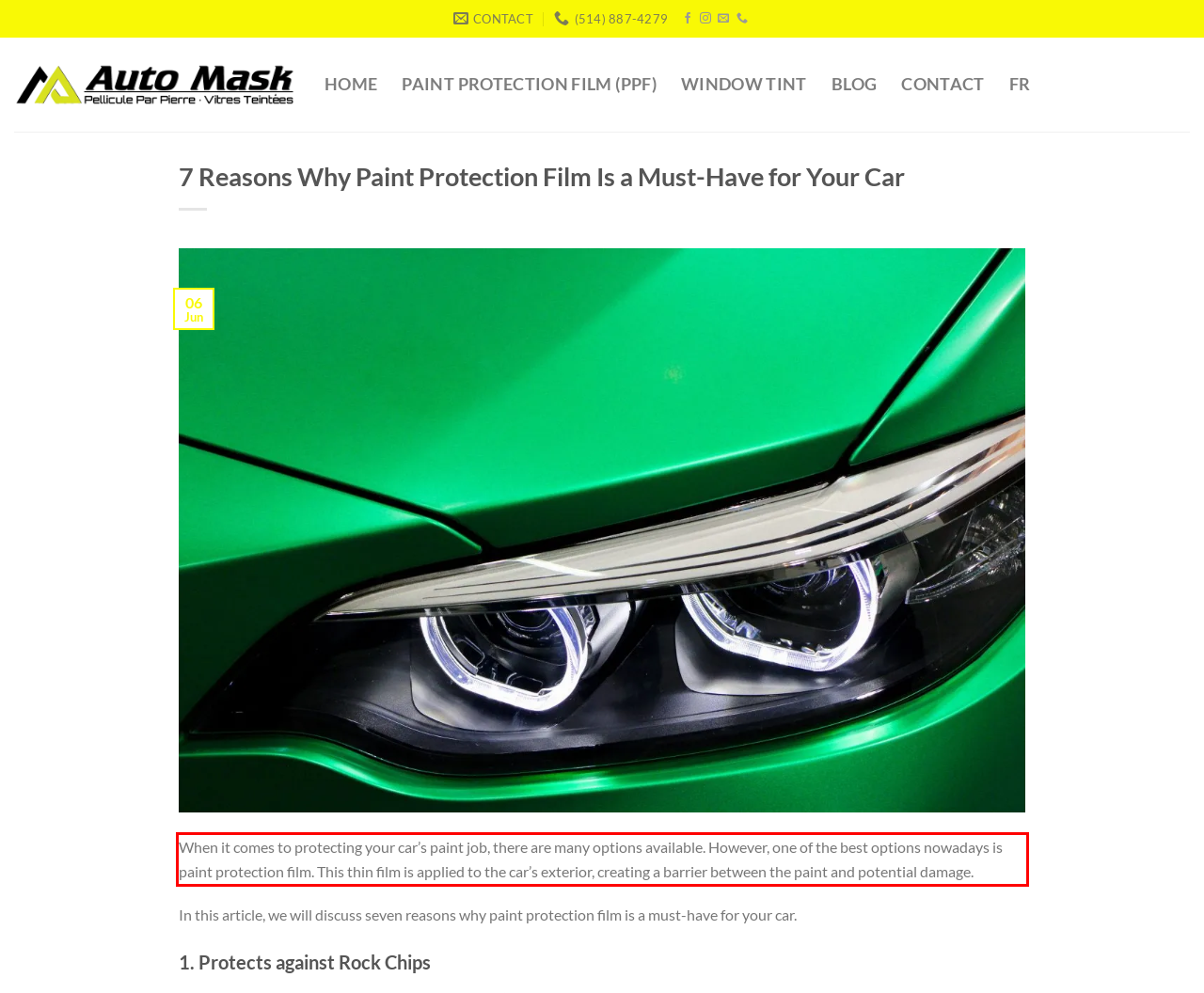Examine the webpage screenshot and use OCR to recognize and output the text within the red bounding box.

When it comes to protecting your car’s paint job, there are many options available. However, one of the best options nowadays is paint protection film. This thin film is applied to the car’s exterior, creating a barrier between the paint and potential damage.